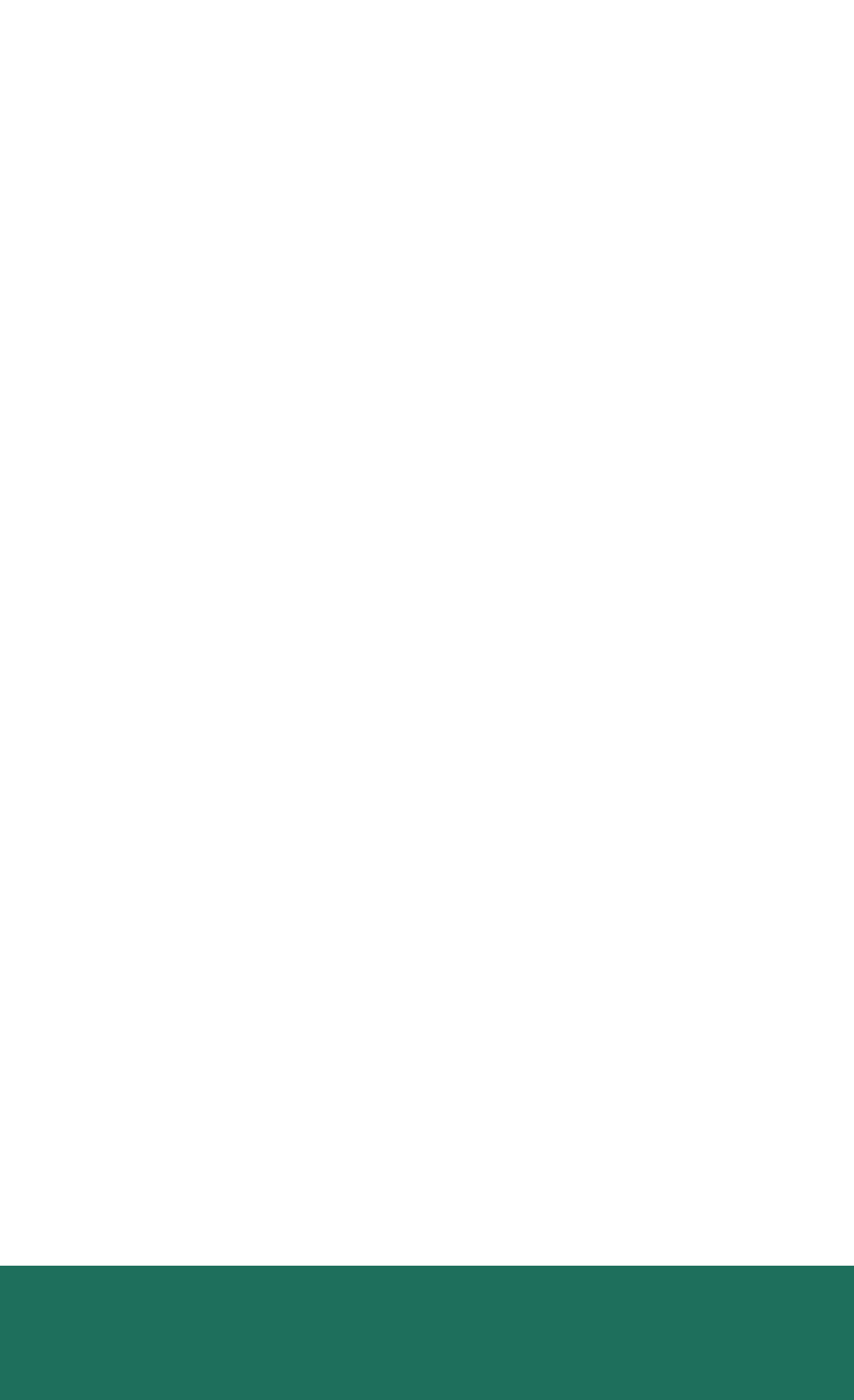Provide a brief response to the question below using a single word or phrase: 
How many identical images are on the webpage?

9